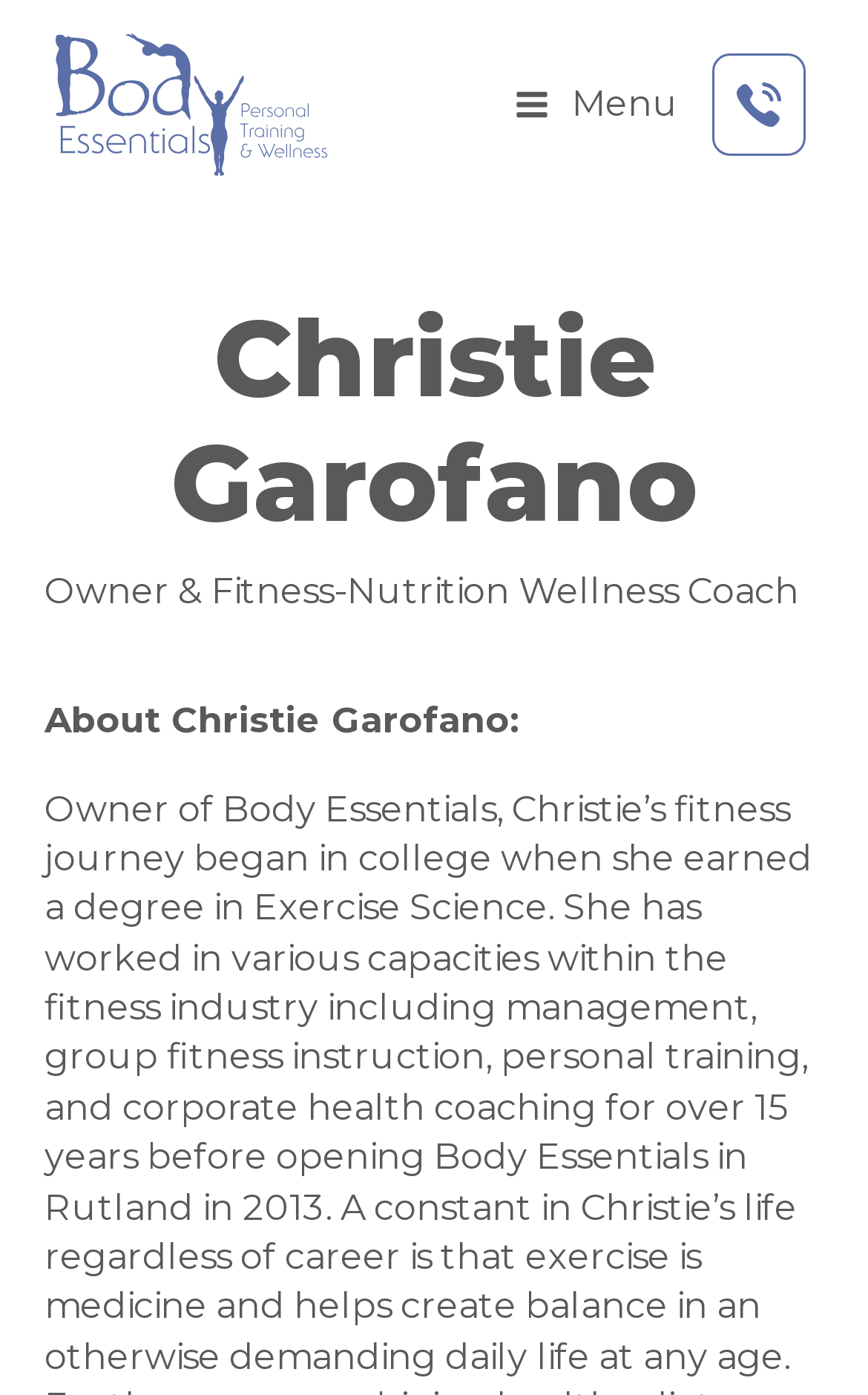For the following element description, predict the bounding box coordinates in the format (top-left x, top-left y, bottom-right x, bottom-right y). All values should be floating point numbers between 0 and 1. Description: 802-345-9644

[0.821, 0.038, 0.928, 0.112]